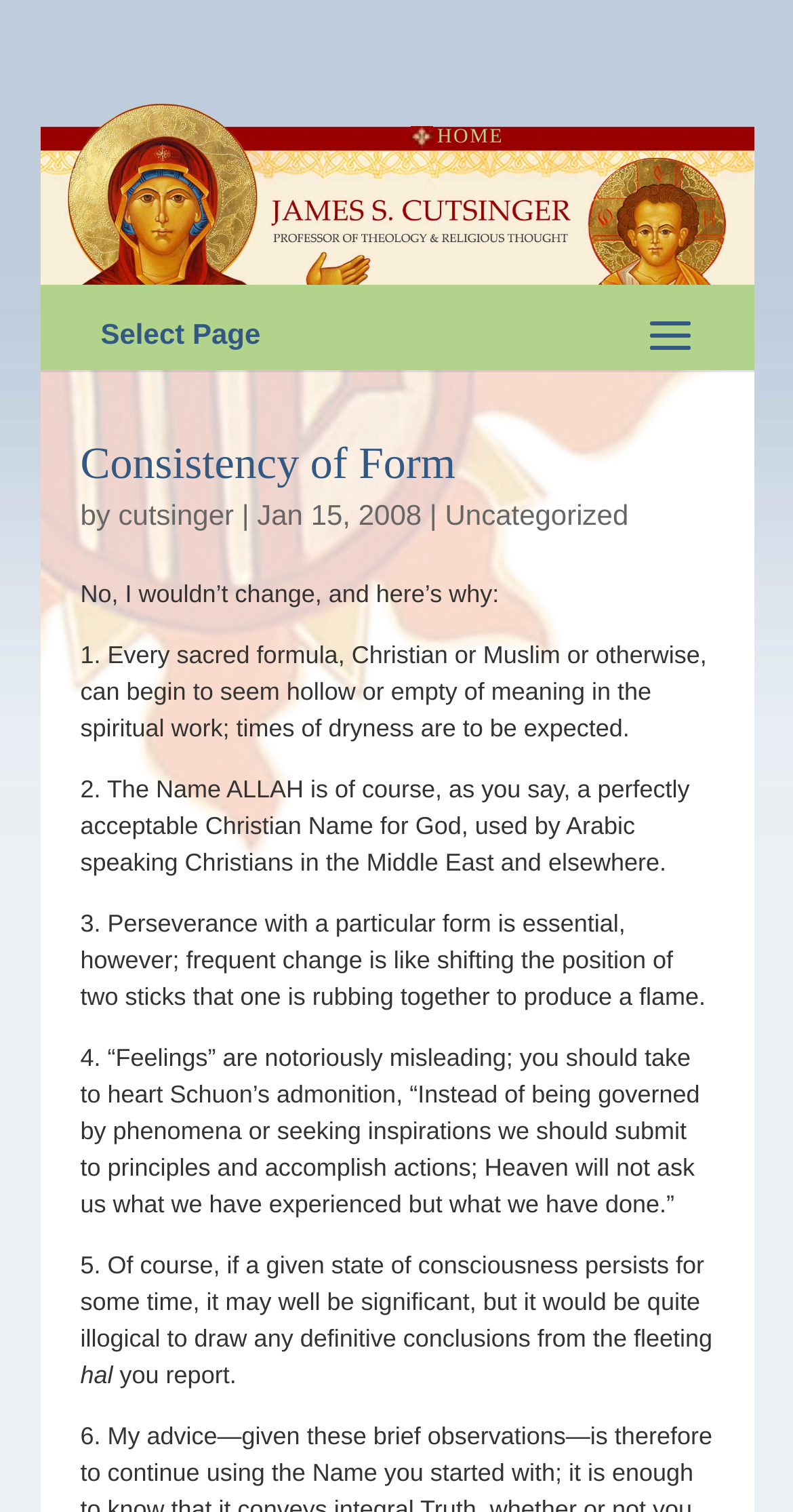Please extract and provide the main headline of the webpage.

Consistency of Form